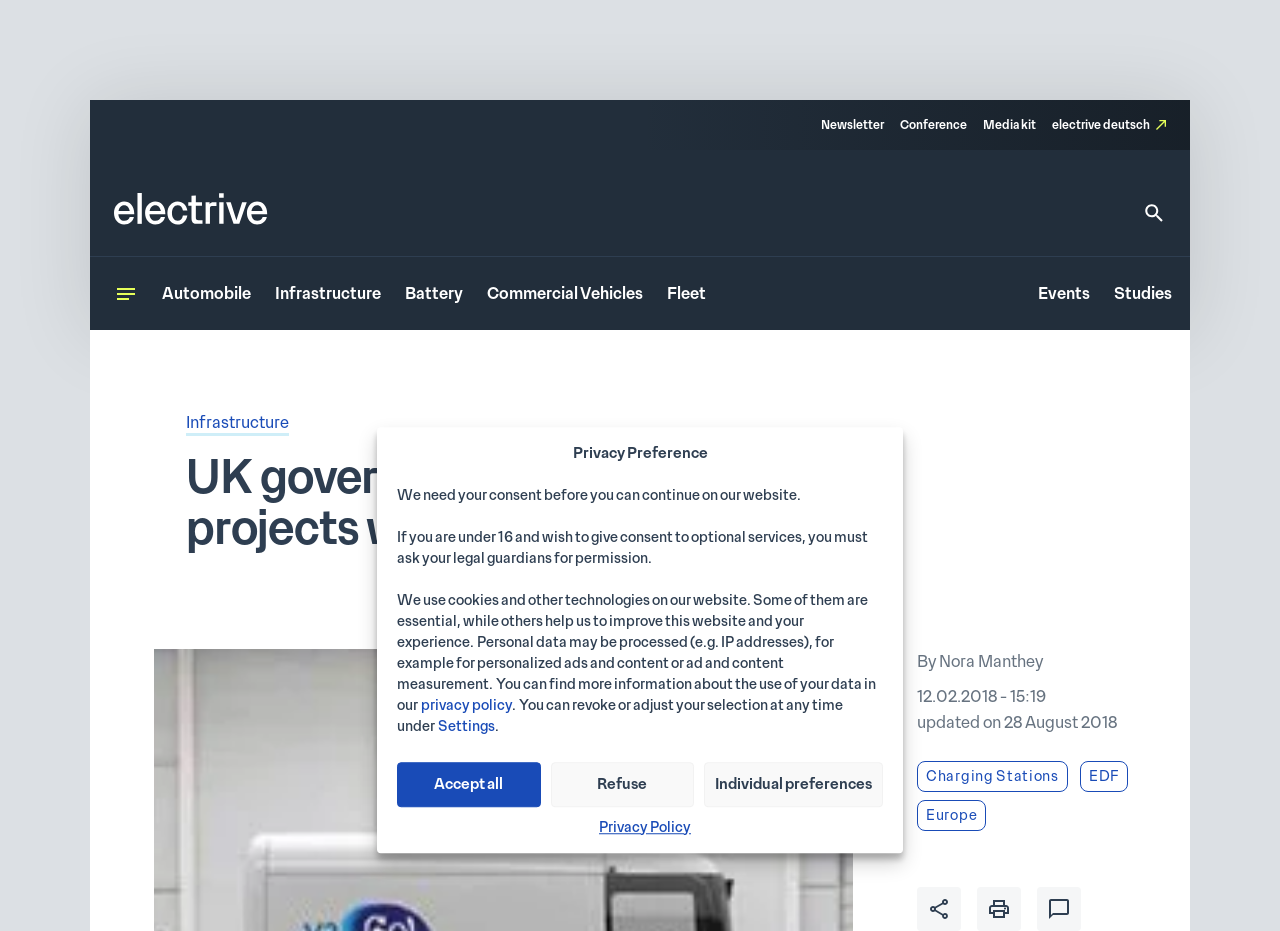Specify the bounding box coordinates of the area to click in order to follow the given instruction: "Read the media kit."

[0.768, 0.126, 0.809, 0.145]